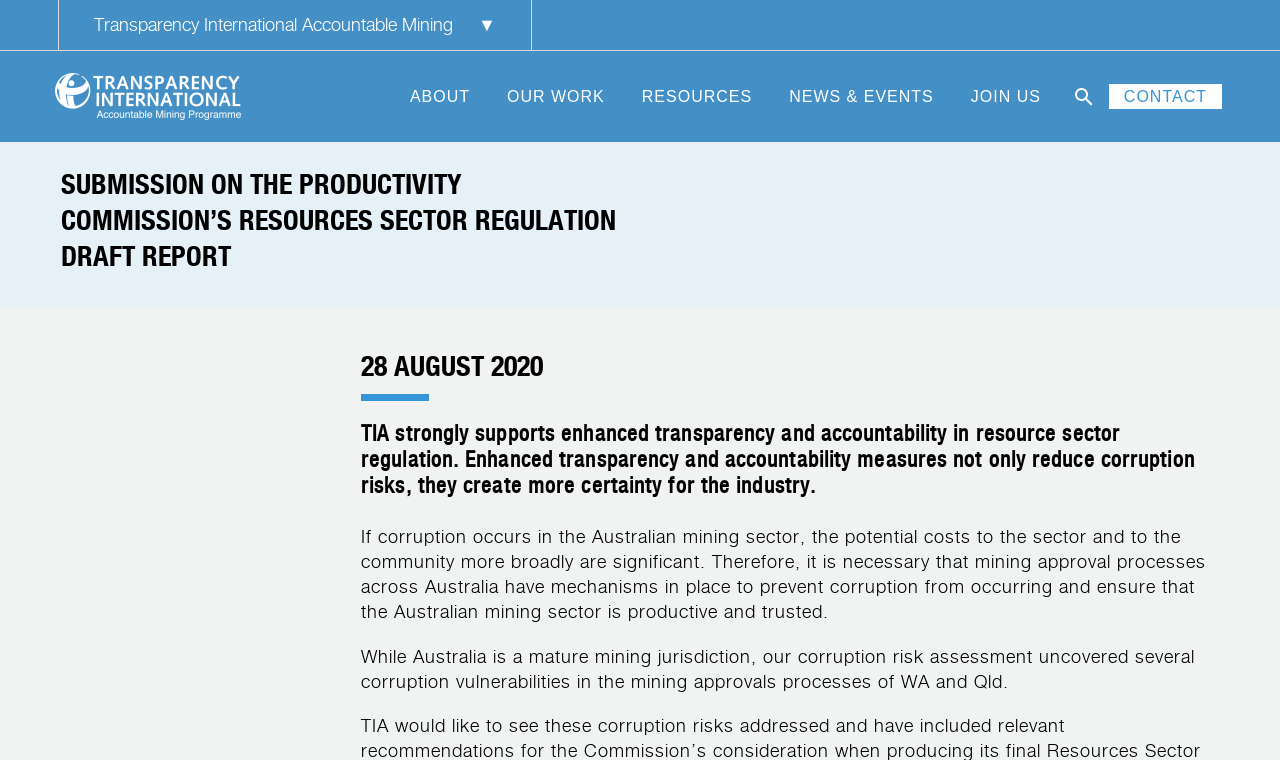Present a detailed account of what is displayed on the webpage.

The webpage appears to be a submission report from Transparency International Australia (TIA) on the Productivity Commission's Resources Sector Regulation Draft Report. At the top left corner, there is a button with the organization's name and a dropdown icon. Below the button, there are two small images of the TIA logo. 

To the right of the button and images, there is a navigation menu consisting of six links: "ABOUT", "OUR WORK", "RESOURCES", "NEWS & EVENTS", "JOIN US", and "CONTACT". These links are aligned horizontally and take up about half of the screen width.

Below the navigation menu, there is a large heading that spans about half of the screen width, stating the title of the submission report. Directly below the title, there is a smaller heading indicating the date "28 AUGUST 2020". 

The main content of the webpage is divided into three paragraphs. The first paragraph, which is also a heading, summarizes TIA's stance on enhanced transparency and accountability in resource sector regulation. The second paragraph explains the potential costs of corruption in the Australian mining sector and the need for mechanisms to prevent it. The third paragraph discusses the corruption vulnerabilities found in the mining approvals processes of Western Australia and Queensland. These paragraphs are positioned below the title and date, and take up about two-thirds of the screen height.